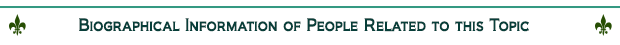Answer the question in a single word or phrase:
When do the hosta's flowers bloom?

Mid-July to August